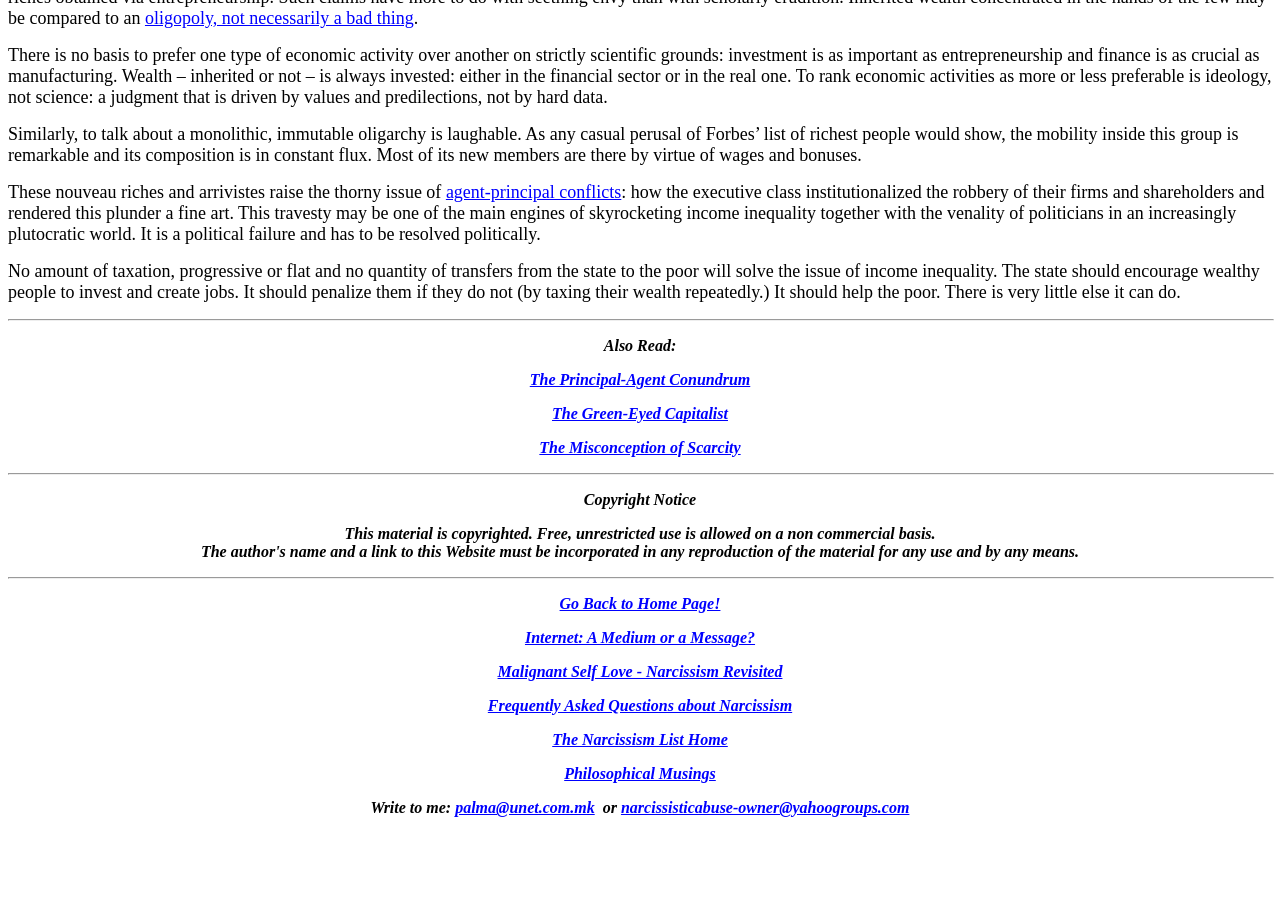Pinpoint the bounding box coordinates of the area that must be clicked to complete this instruction: "Read the article 'The Principal-Agent Conundrum'".

[0.414, 0.412, 0.586, 0.431]